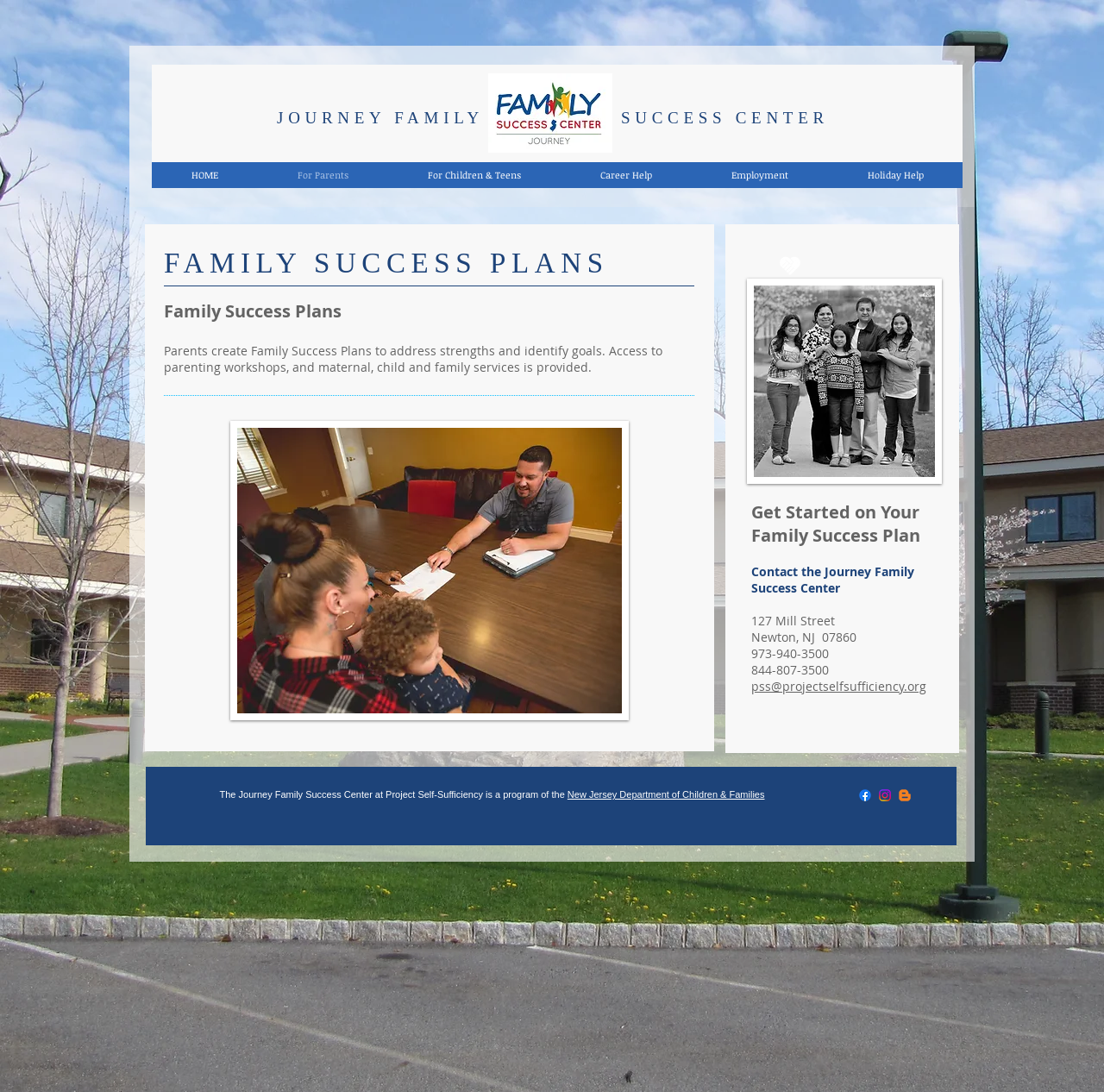Please locate the bounding box coordinates of the element that should be clicked to achieve the given instruction: "Click on the 'HOME' link".

[0.138, 0.148, 0.233, 0.172]